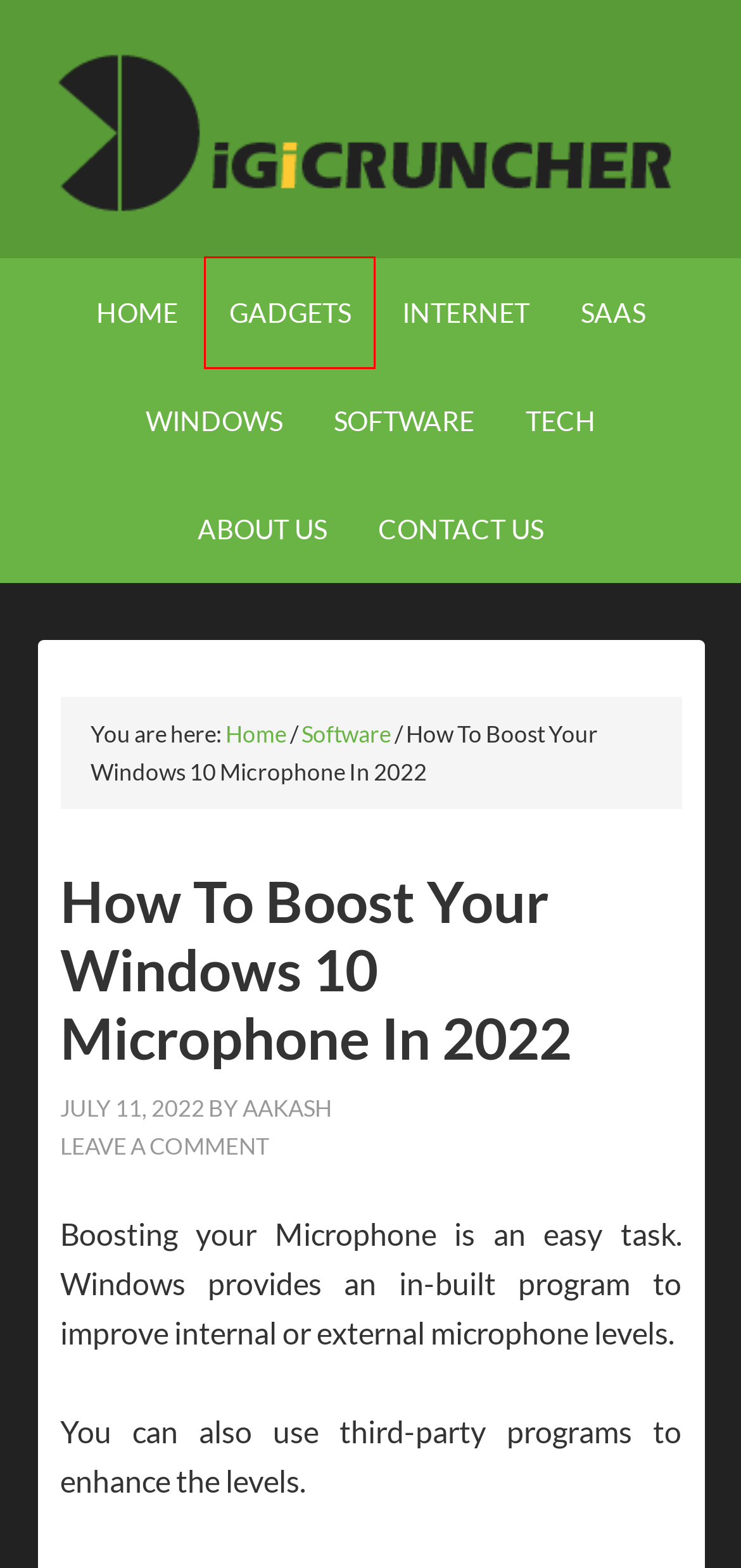Examine the screenshot of a webpage with a red bounding box around an element. Then, select the webpage description that best represents the new page after clicking the highlighted element. Here are the descriptions:
A. Contact Us
B. Internet Archives - DigiCruncher
C. About Us
D. DigiCruncher - Crunching Digital Bytes
E. Saas Archives - DigiCruncher
F. Windows Archives - DigiCruncher
G. Tech Archives - DigiCruncher
H. Gadgets Archives - DigiCruncher

H